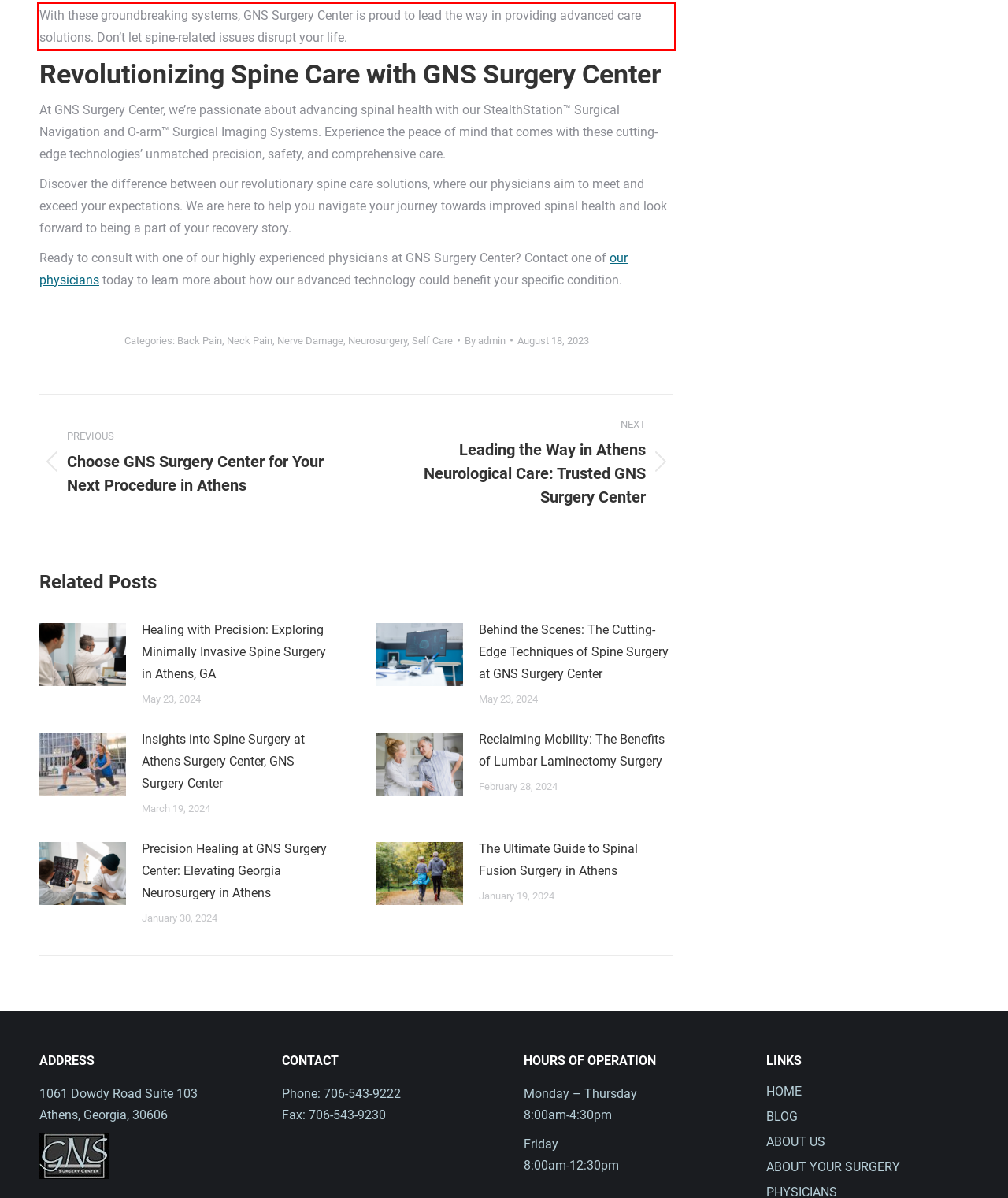You are provided with a screenshot of a webpage that includes a red bounding box. Extract and generate the text content found within the red bounding box.

With these groundbreaking systems, GNS Surgery Center is proud to lead the way in providing advanced care solutions. Don’t let spine-related issues disrupt your life.